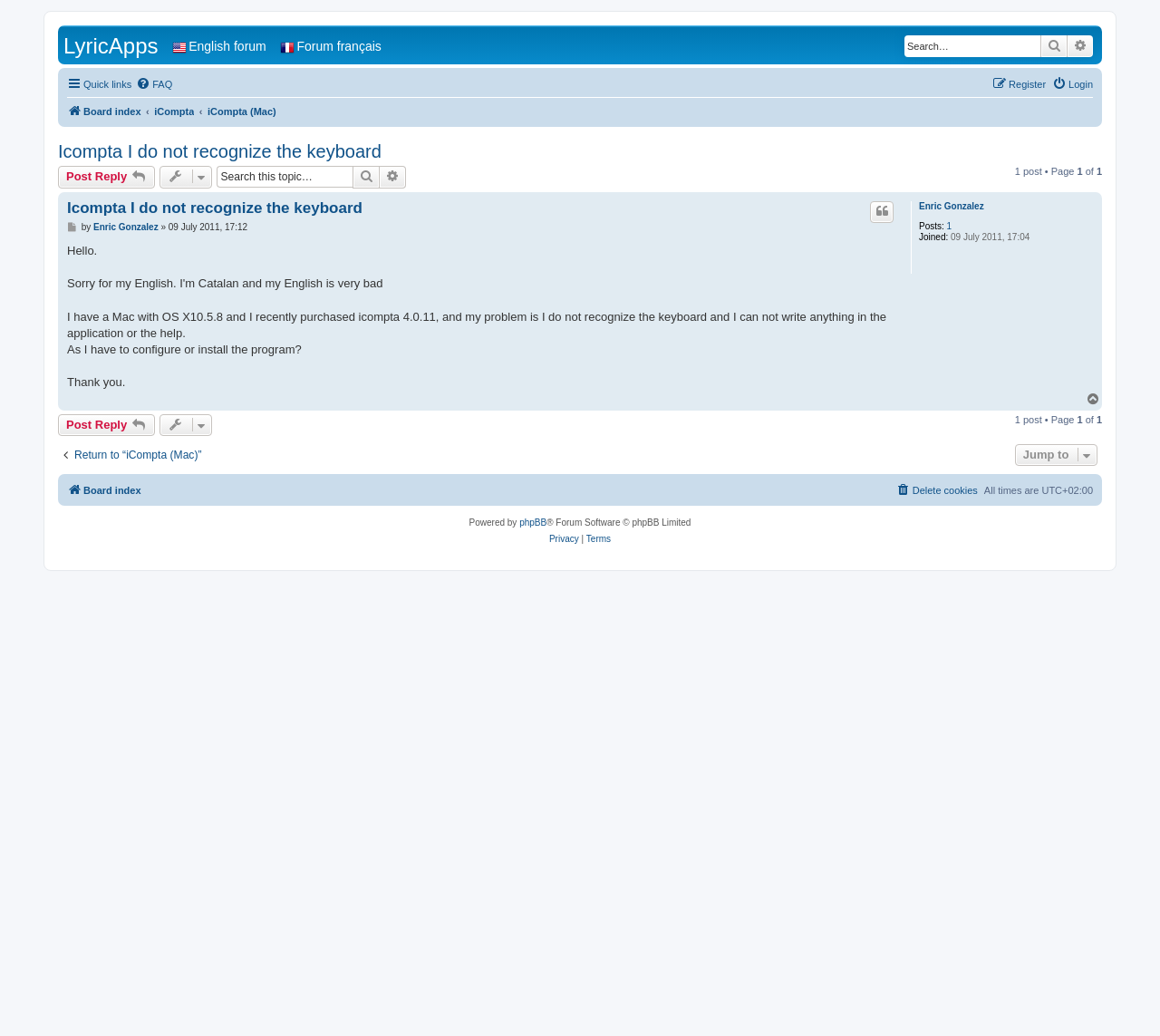Please respond to the question using a single word or phrase:
What is the username of the person who started this topic?

Enric Gonzalez